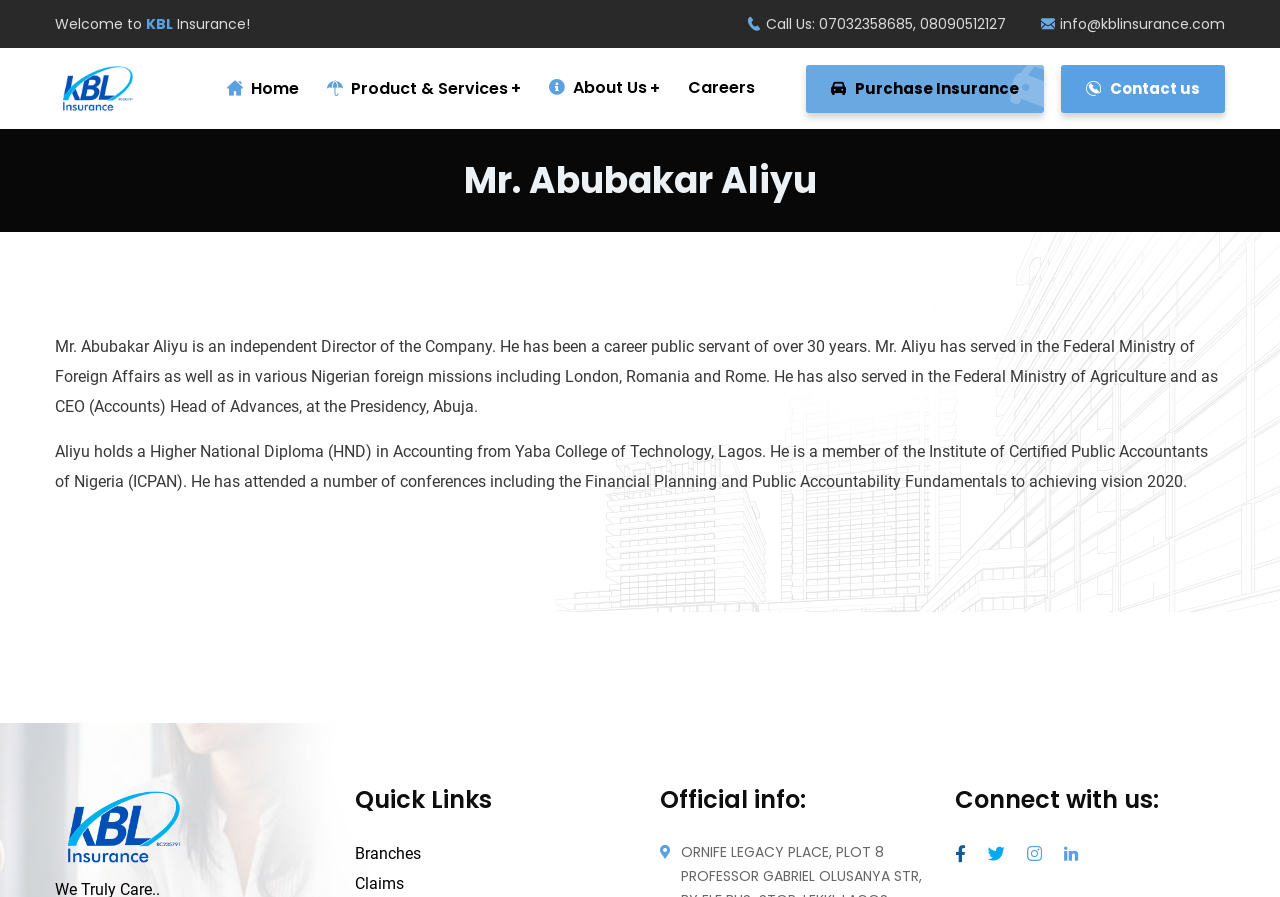What is the name of the company where Mr. Abubakar Aliyu served as CEO (Accounts) Head of Advances?
Look at the webpage screenshot and answer the question with a detailed explanation.

Based on the webpage, Mr. Abubakar Aliyu served in the Federal Ministry of Agriculture and as CEO (Accounts) Head of Advances, at the Presidency, Abuja, as mentioned in the article section.